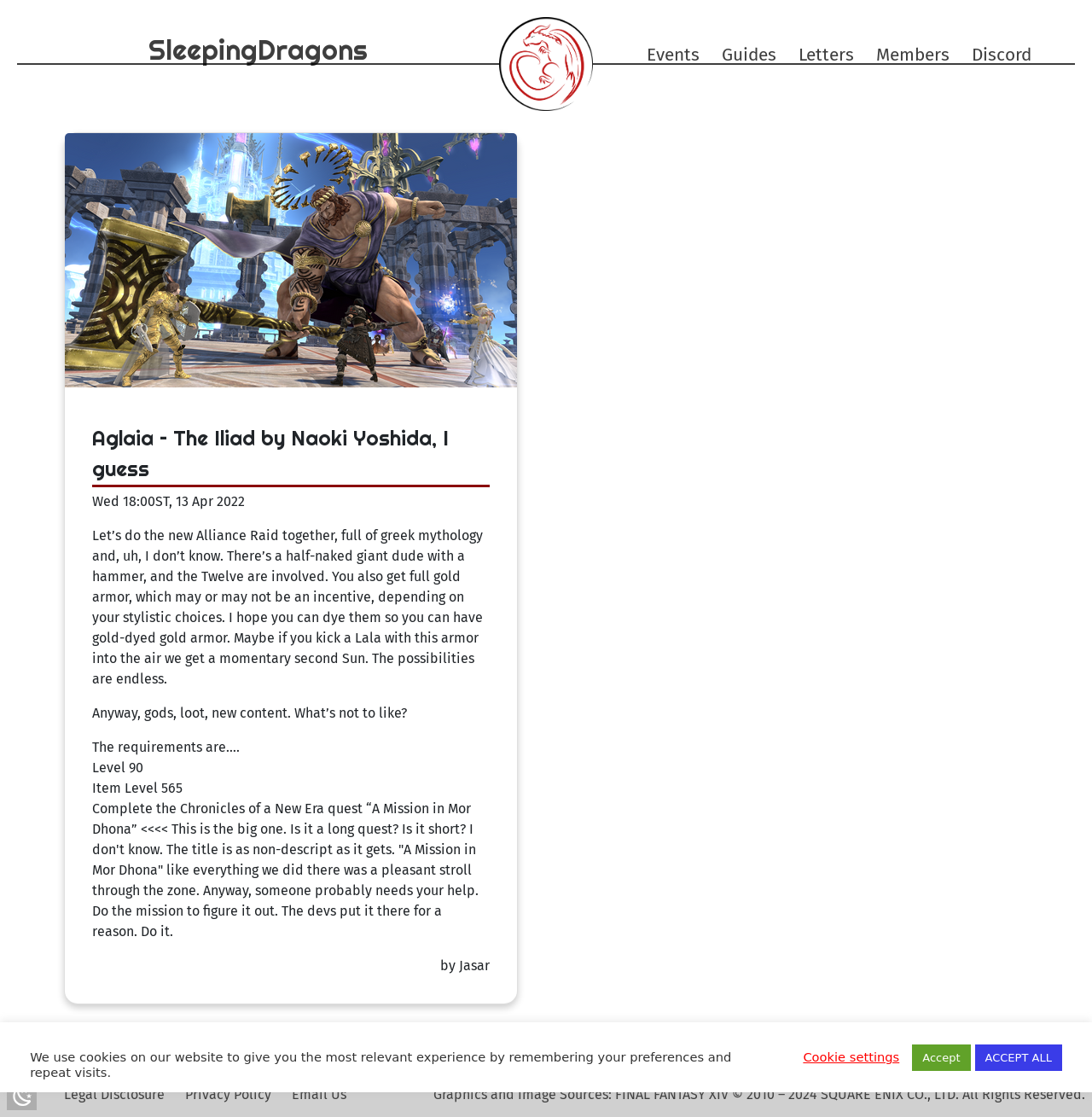Answer the question with a single word or phrase: 
Who is the author of the article?

Jasar